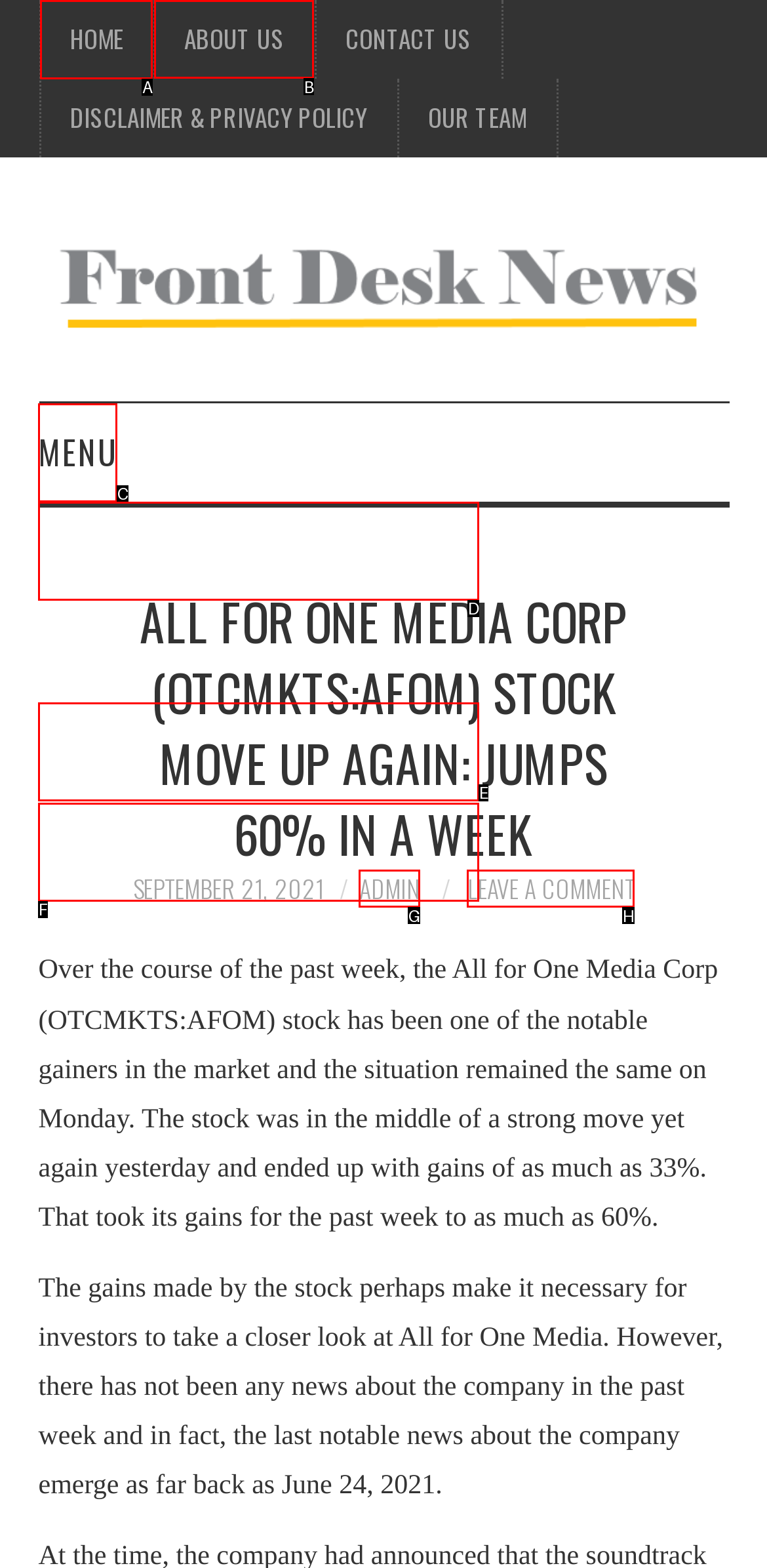From the given options, indicate the letter that corresponds to the action needed to complete this task: view about us. Respond with only the letter.

B